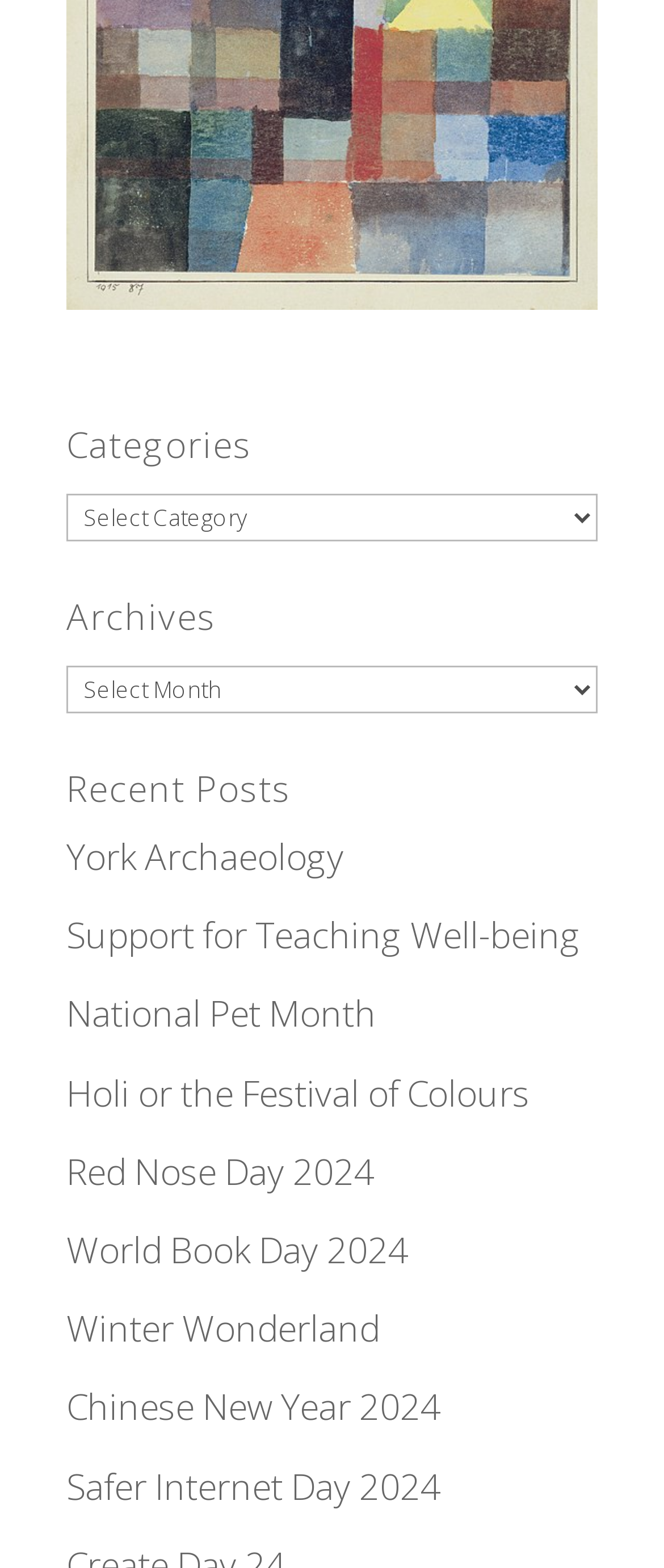Mark the bounding box of the element that matches the following description: "Support for Teaching Well-being".

[0.1, 0.581, 0.874, 0.612]